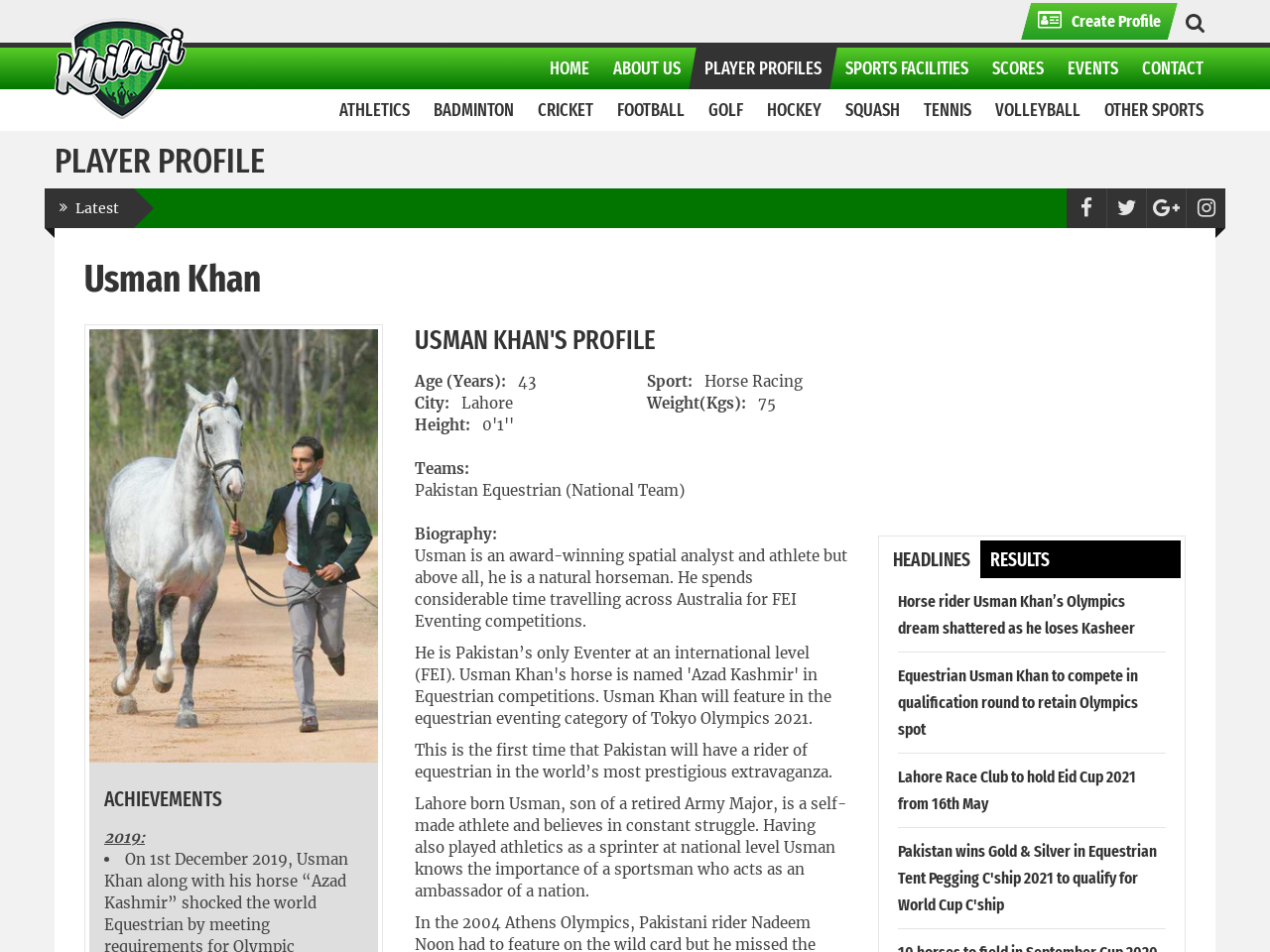Based on the element description, predict the bounding box coordinates (top-left x, top-left y, bottom-right x, bottom-right y) for the UI element in the screenshot: News

None